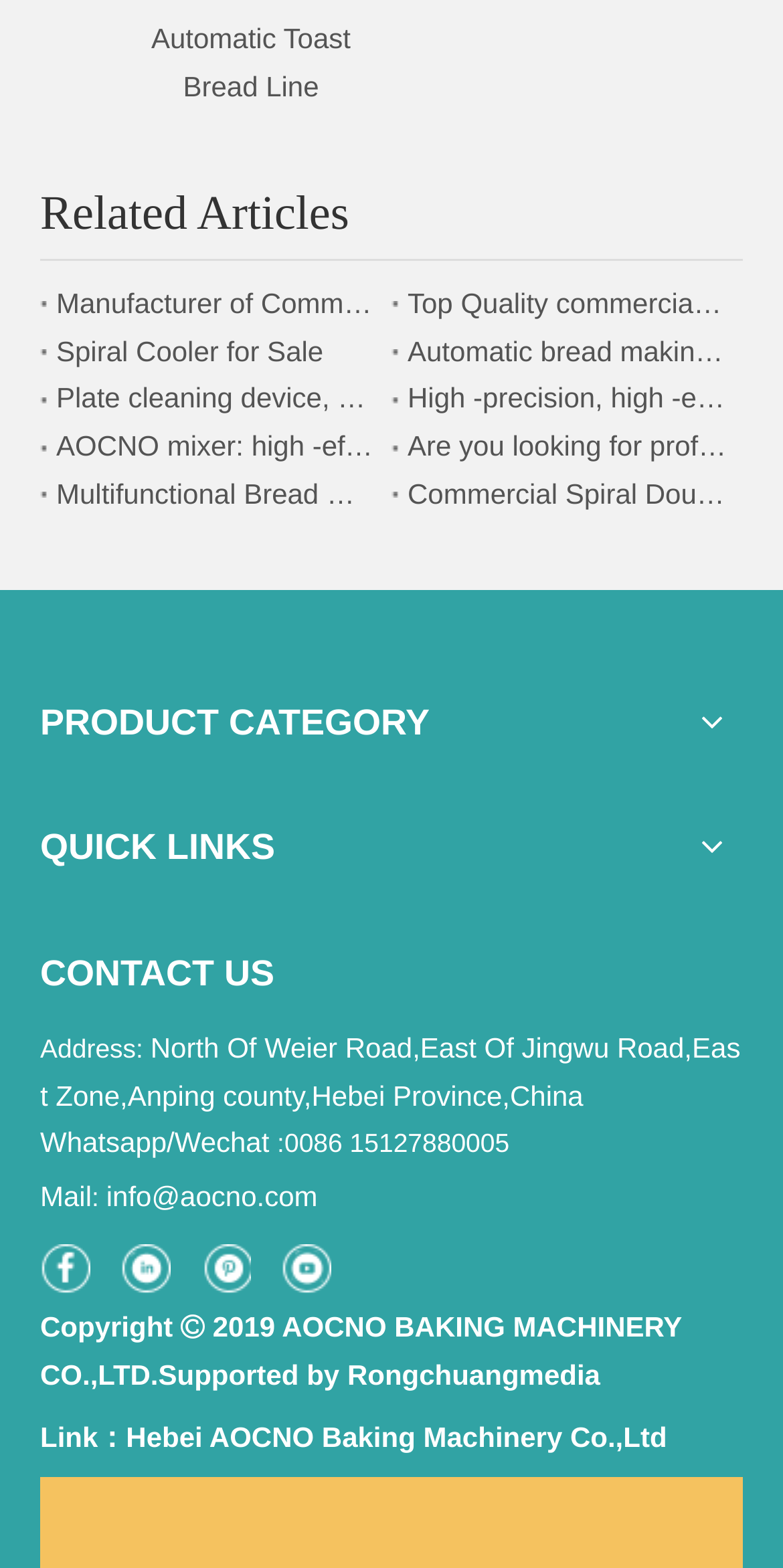Determine the bounding box coordinates of the clickable element to achieve the following action: 'View 'Manufacturer of Commercial Dough Maker''. Provide the coordinates as four float values between 0 and 1, formatted as [left, top, right, bottom].

[0.072, 0.179, 0.479, 0.209]